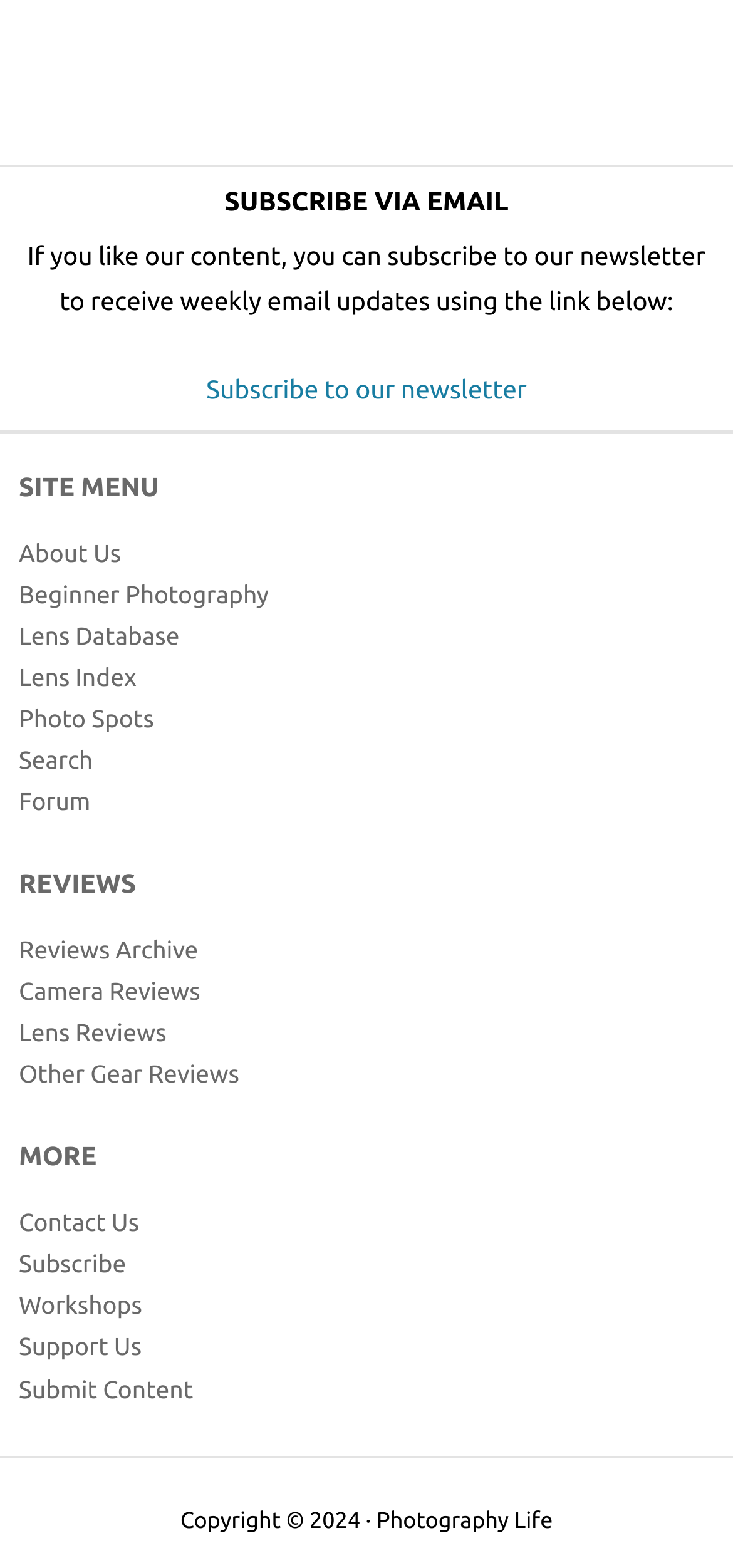Respond to the question below with a single word or phrase:
What is the purpose of the 'Subscribe to our newsletter' link?

To receive weekly email updates